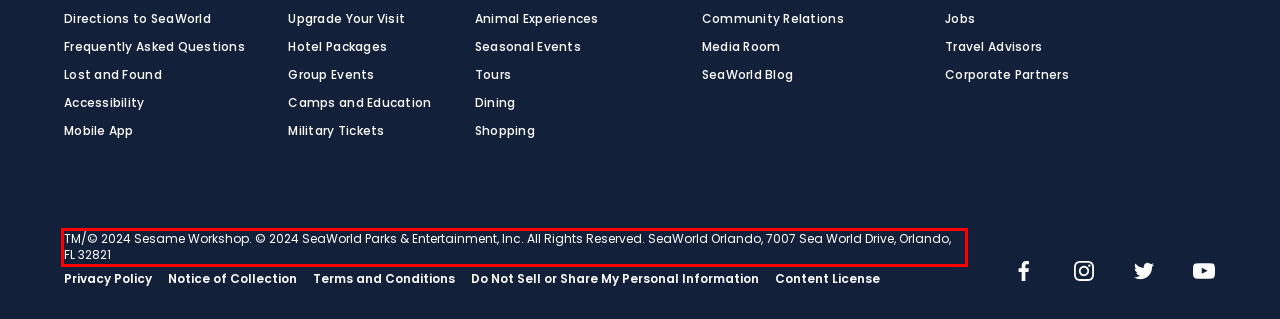You are provided with a webpage screenshot that includes a red rectangle bounding box. Extract the text content from within the bounding box using OCR.

TM/© 2024 Sesame Workshop. © 2024 SeaWorld Parks & Entertainment, Inc. All Rights Reserved. SeaWorld Orlando, 7007 Sea World Drive, Orlando, FL 32821